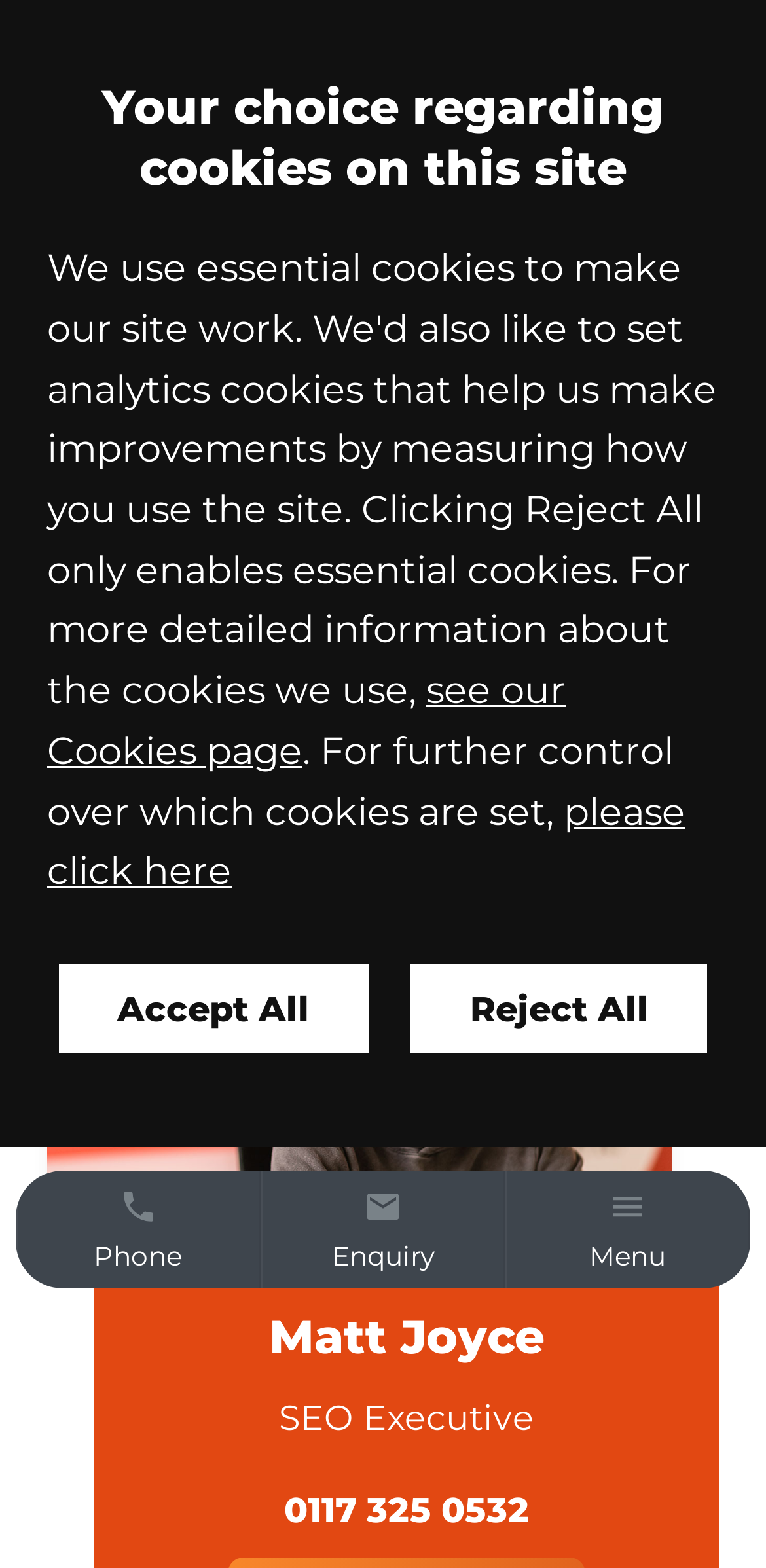Answer the question below with a single word or a brief phrase: 
What is the name of the person on this webpage?

Matt Joyce